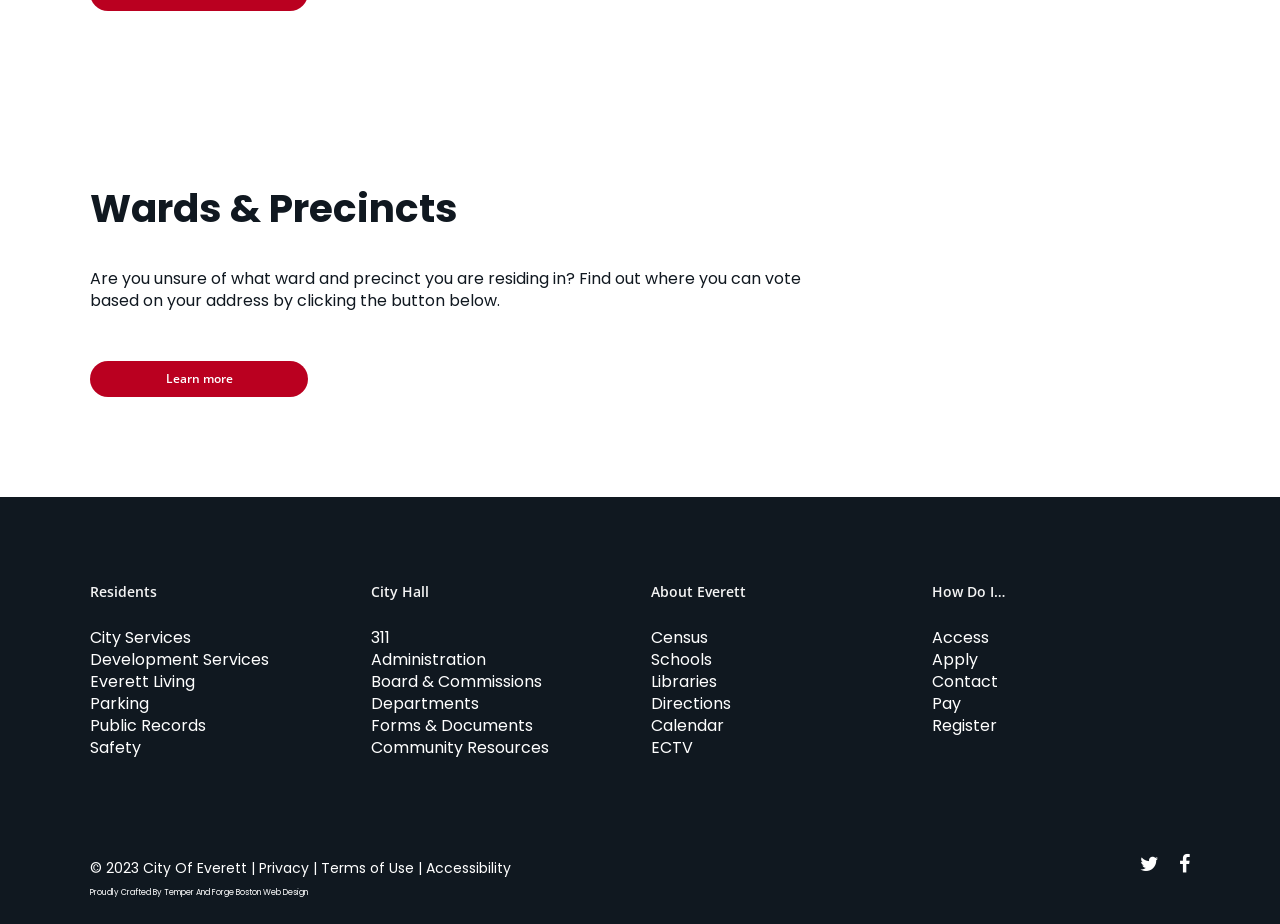Locate the bounding box coordinates of the item that should be clicked to fulfill the instruction: "Get directions to Everett".

[0.509, 0.749, 0.571, 0.774]